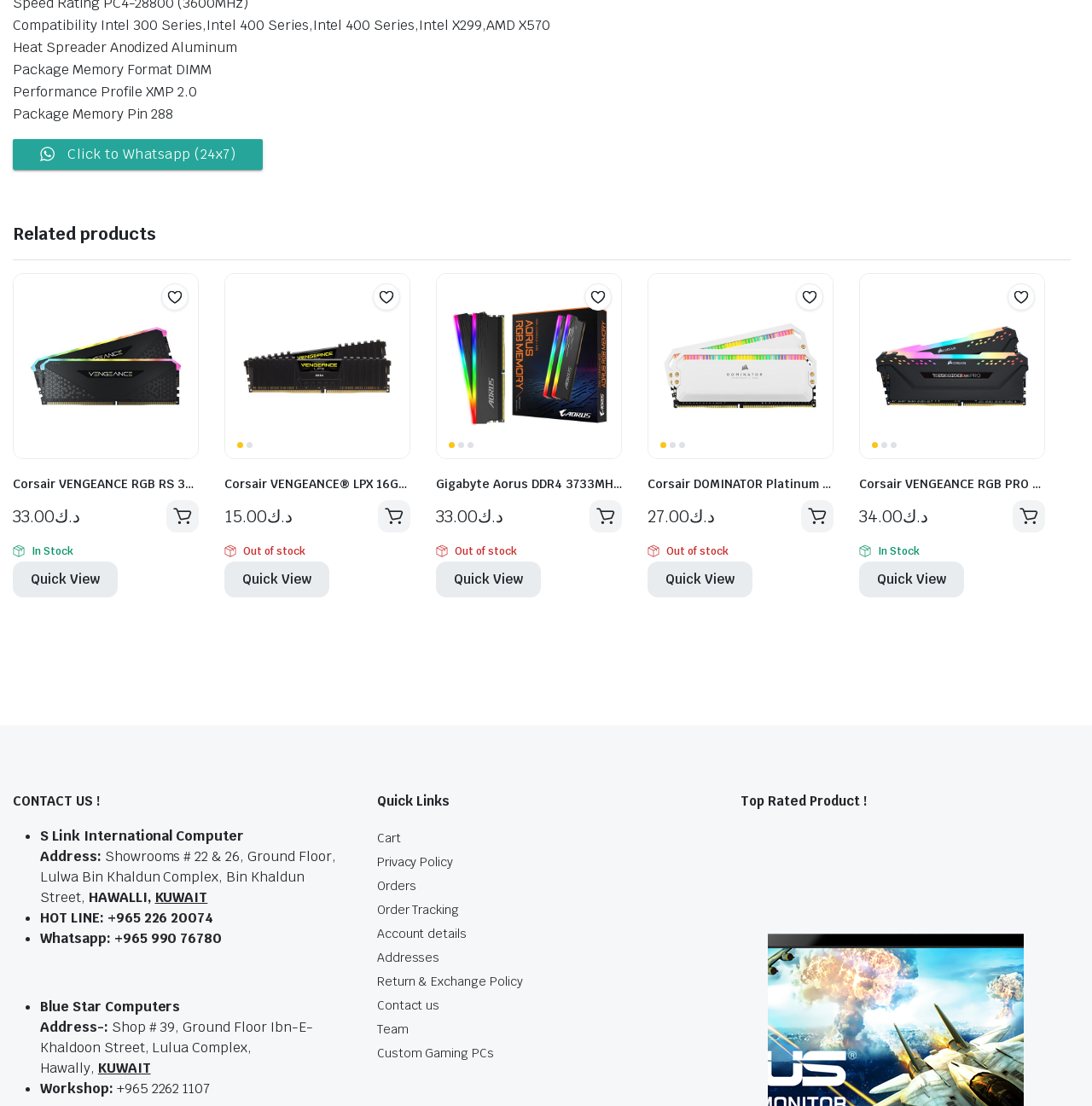Provide a short answer to the following question with just one word or phrase: What is the address of S Link International Computer?

Showrooms # 22 & 26, Ground Floor, Lulwa Bin Khaldun Complex, Bin Khaldun Street, Hawally, KUWAIT